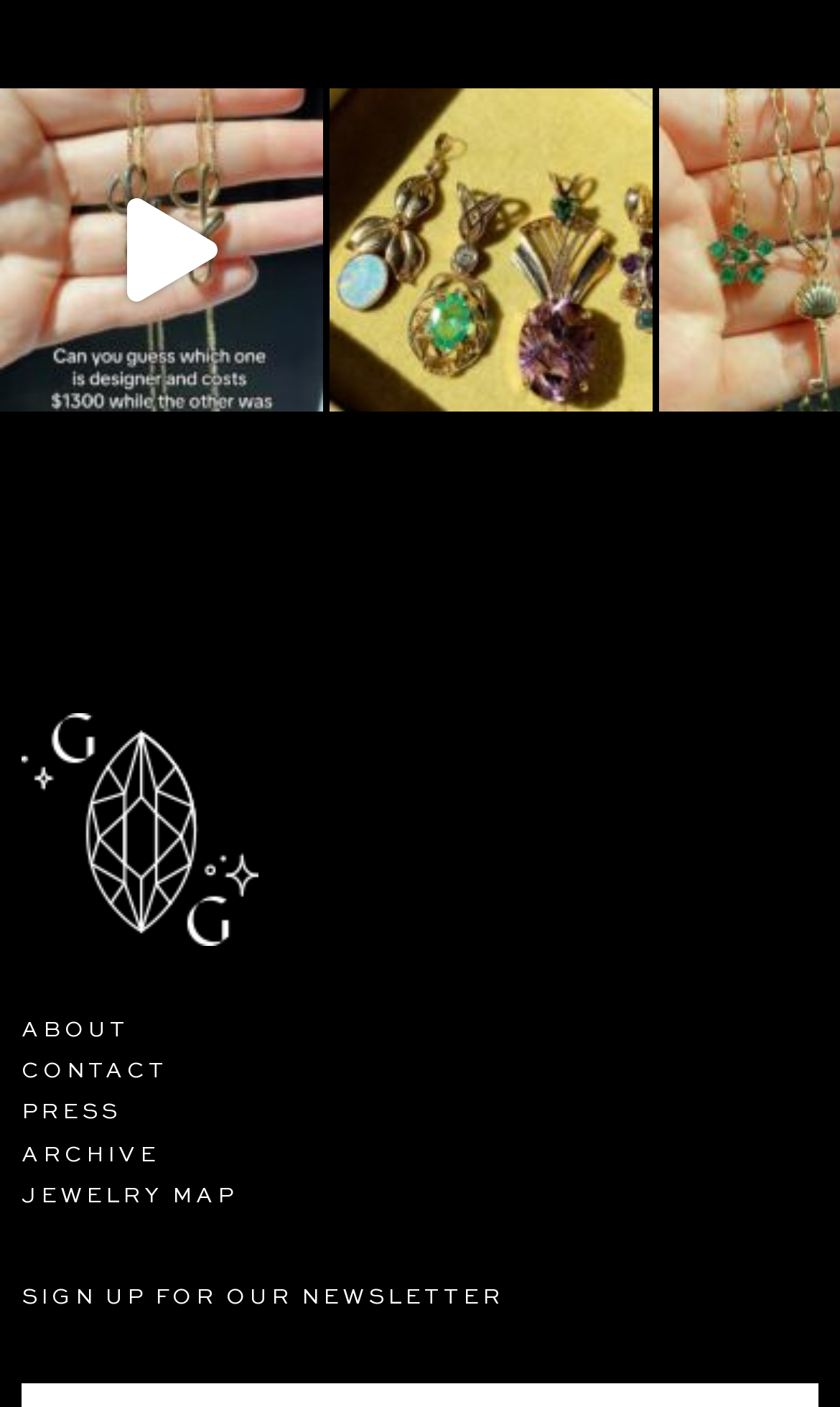Could you highlight the region that needs to be clicked to execute the instruction: "Sign up for the newsletter"?

[0.026, 0.911, 0.974, 0.932]